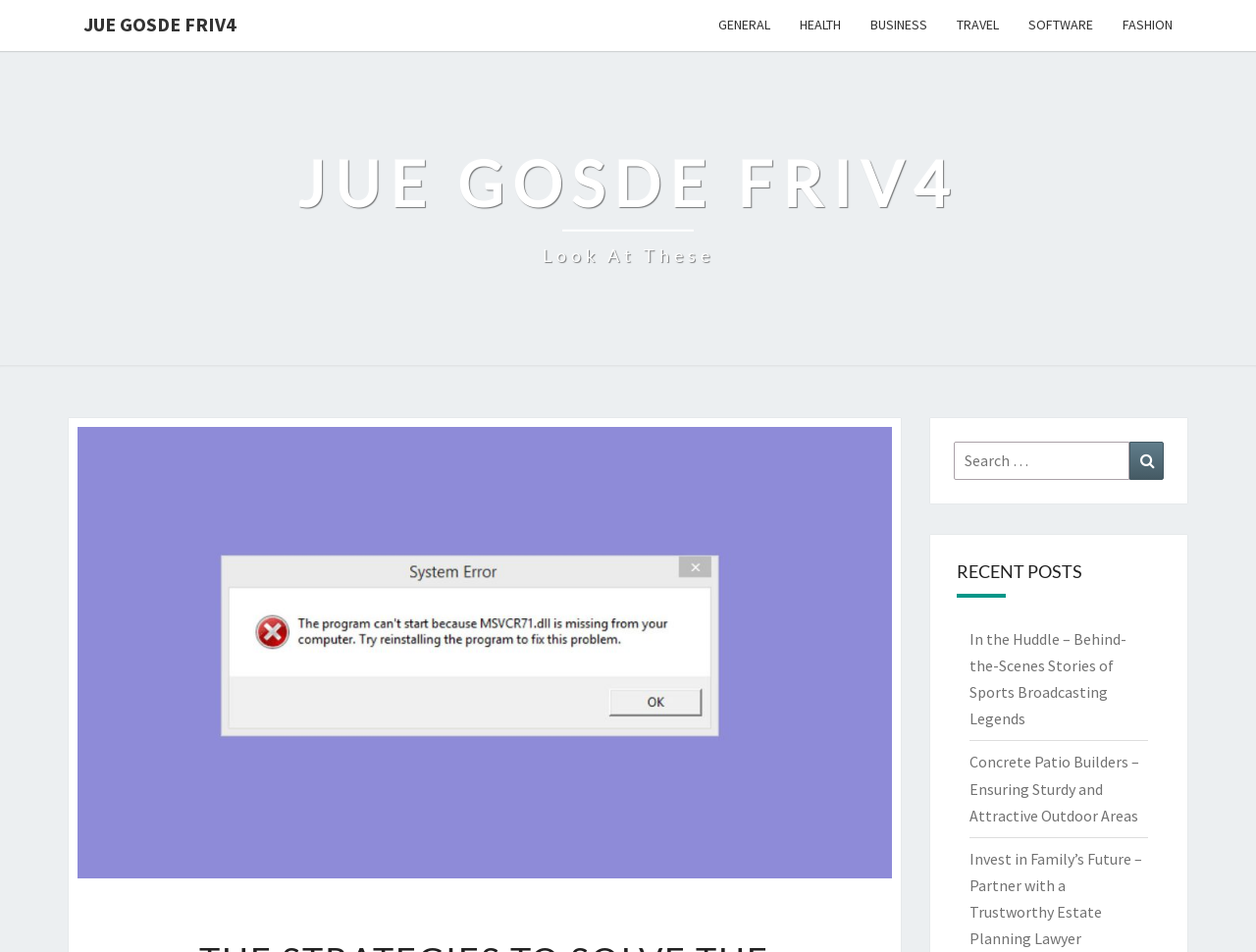Provide a brief response to the question below using a single word or phrase: 
What is the purpose of the button with a search icon?

To submit search query